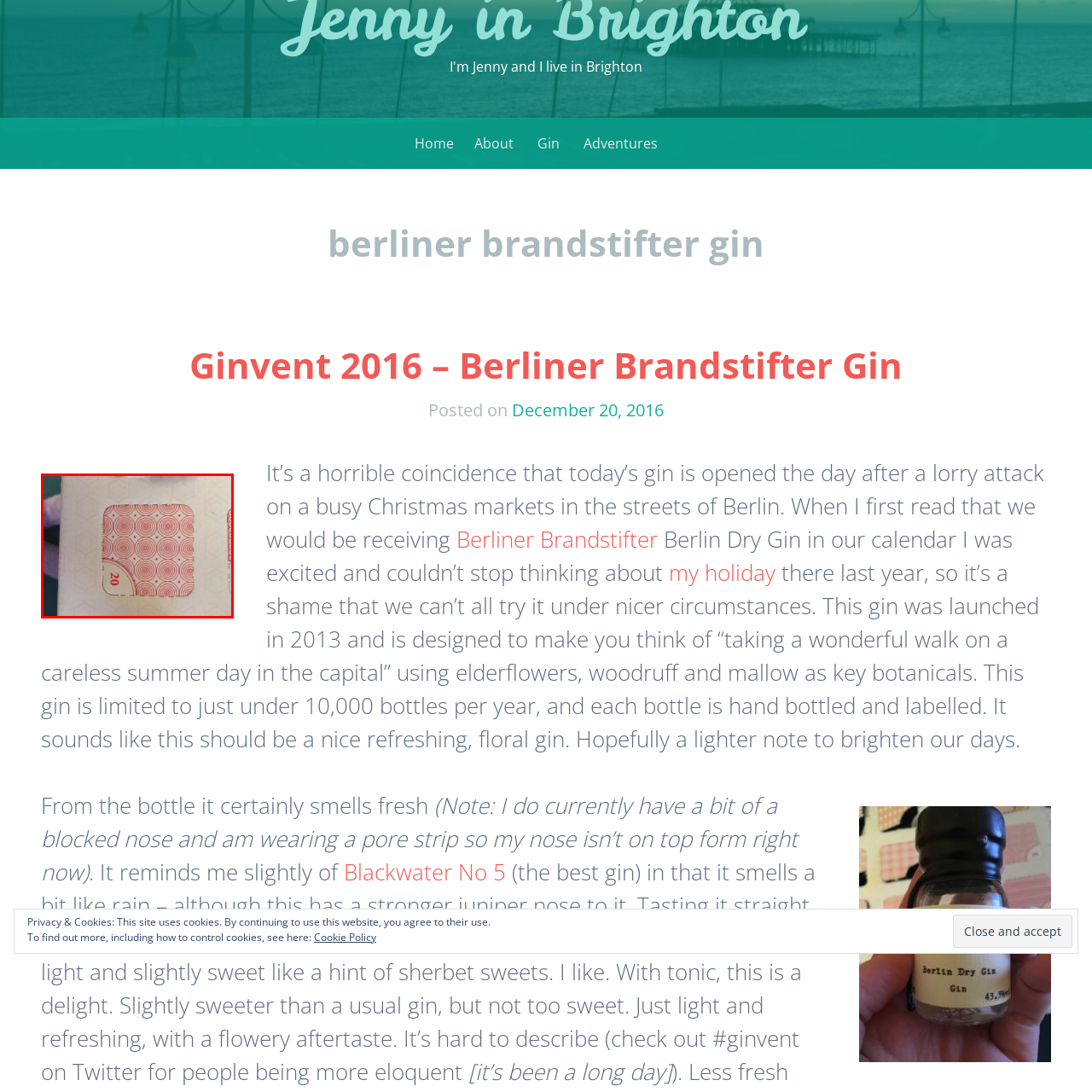Describe in detail the portion of the image that is enclosed within the red boundary.

The image features a circular symbol on a tag or sticker with a pattern of concentric circles in red. In the lower right corner, the number "20" is prominently displayed, indicating it may represent a specific day or item in a series, possibly related to an advent calendar or similar countdown. The background showcases a patterned texture, suggesting a festive or thematic design. This kind of imagery is typically used in contexts related to holiday celebrations, adding an element of anticipation and excitement.